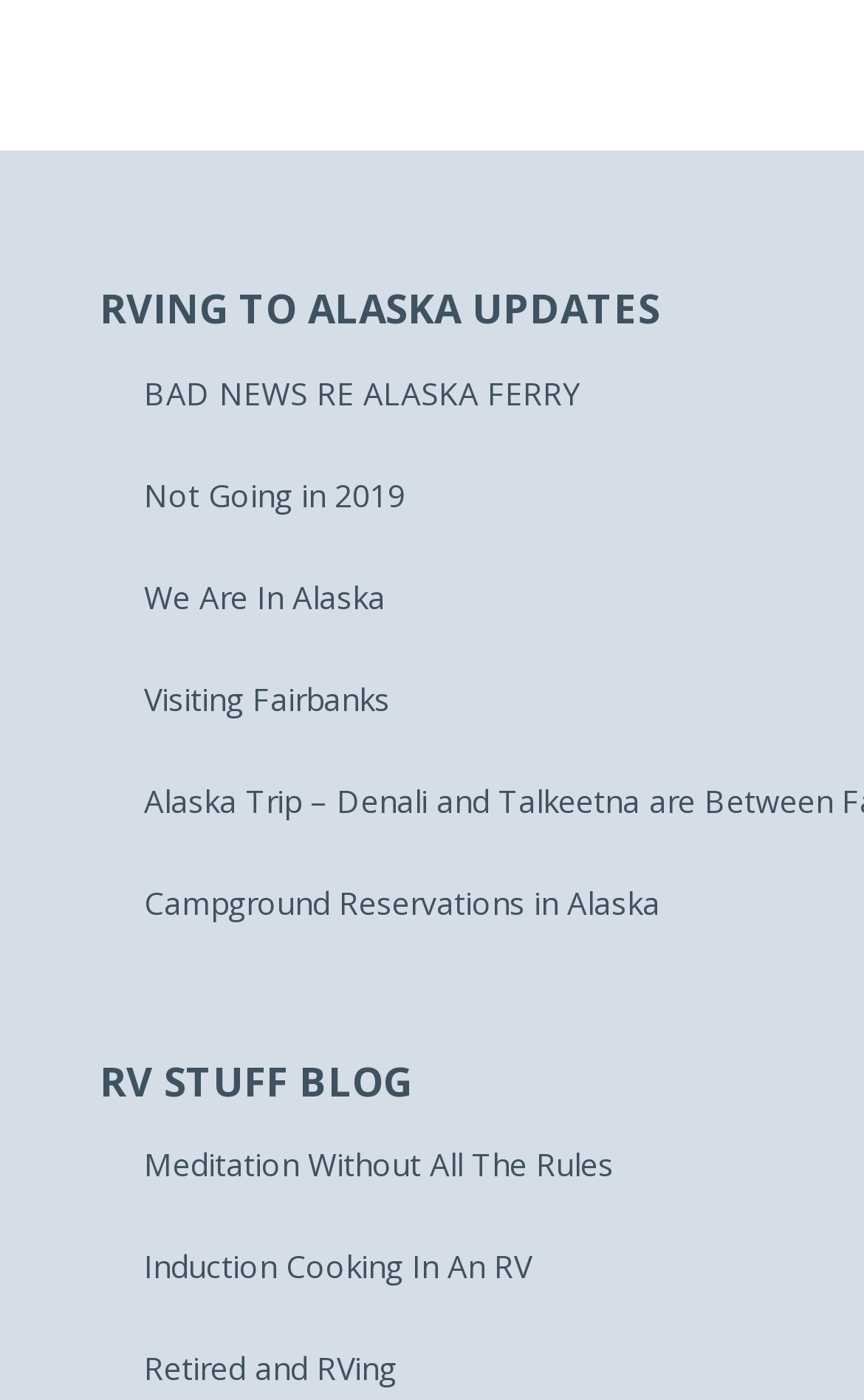Identify the bounding box coordinates of the clickable region to carry out the given instruction: "Discover meditation without rules".

[0.167, 0.817, 0.711, 0.847]